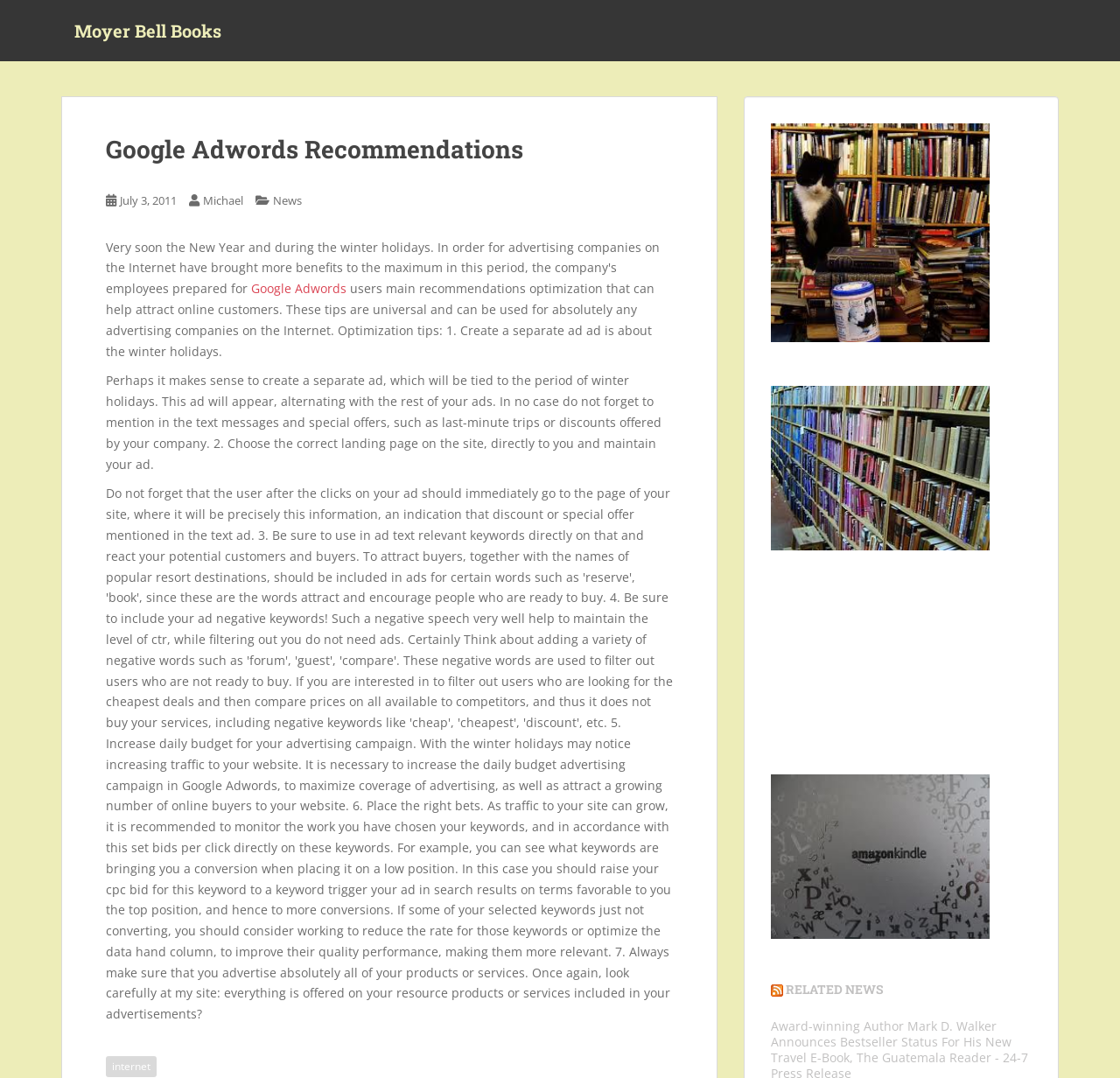Provide the bounding box coordinates of the UI element that matches the description: "Related News".

[0.702, 0.91, 0.789, 0.925]